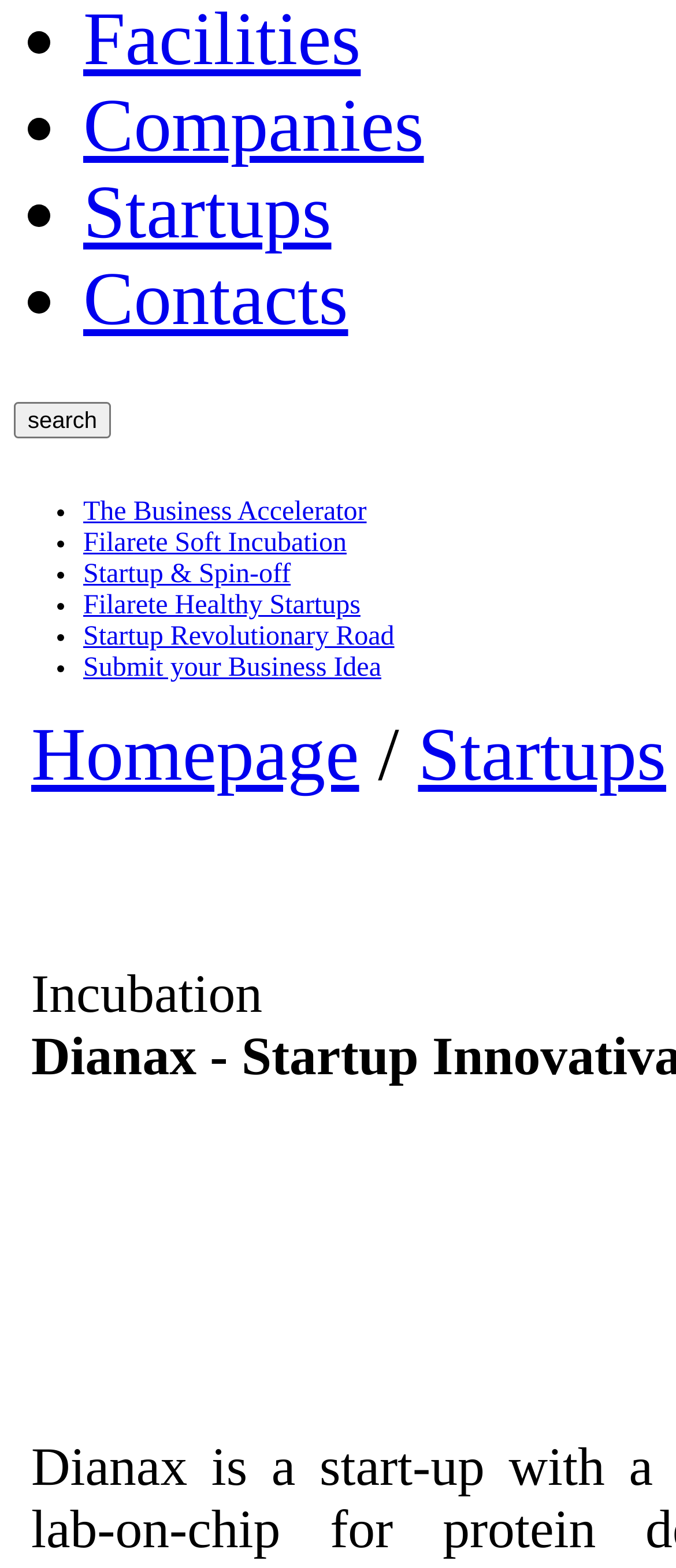Highlight the bounding box of the UI element that corresponds to this description: "Startup Revolutionary Road".

[0.123, 0.397, 0.583, 0.415]